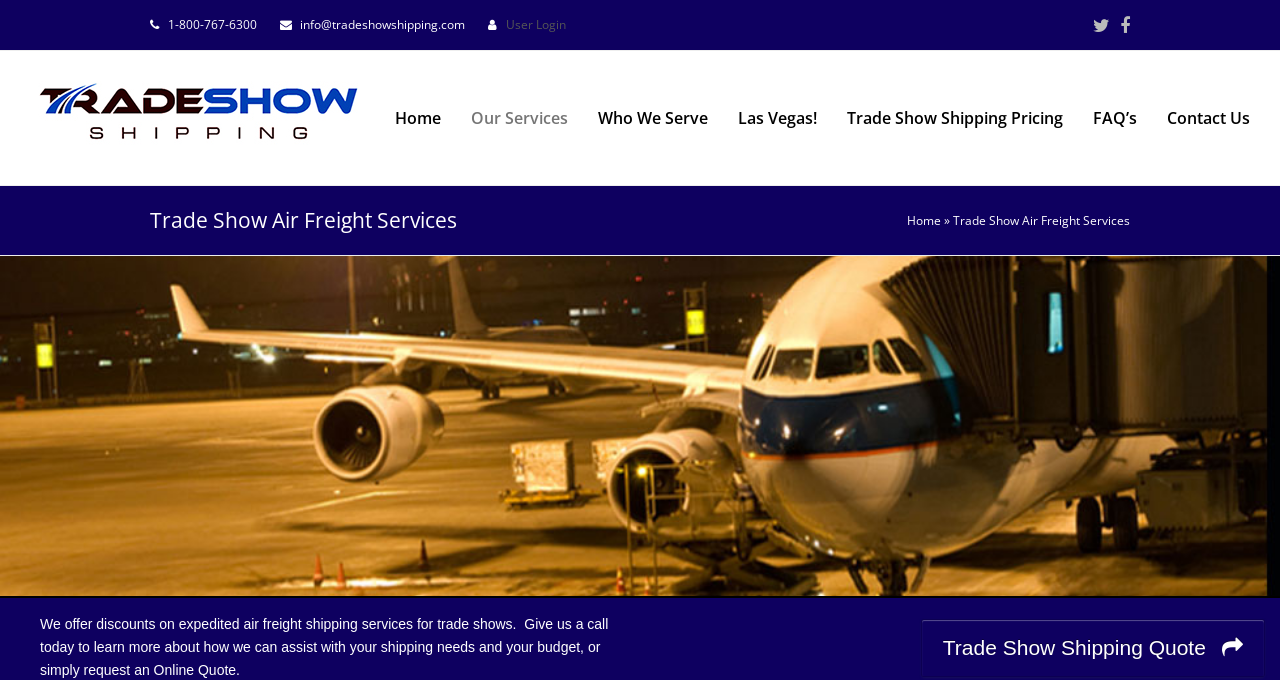Describe all the key features of the webpage in detail.

The webpage is about Trade Show Air Freight Services, providing expedited air shipping for exhibitors and display houses. At the top left corner, there is a phone number "1-800-767-6300" and an email address "info@tradeshowshipping.com". Next to them, there is a "User Login" link. On the top right corner, there are social media links to Twitter and Facebook.

Below the top section, there is a logo of "Tradeshowshipping.com" with a link to the website's homepage. To the right of the logo, there is a main navigation menu with links to "Home", "Our Services", "Who We Serve", "Las Vegas!", "Trade Show Shipping Pricing", "FAQ’s", and "Contact Us".

In the middle of the page, there is a heading "Trade Show Air Freight Services" followed by a brief description of the company's services, stating that they offer discounts on expedited air freight shipping services for trade shows and encouraging visitors to call or request an online quote. Below this section, there is a call-to-action button "Trade Show Shipping Quote" with an arrow icon.

Overall, the webpage is focused on providing information about the company's trade show air freight services and encouraging visitors to take action by requesting a quote or contacting them.